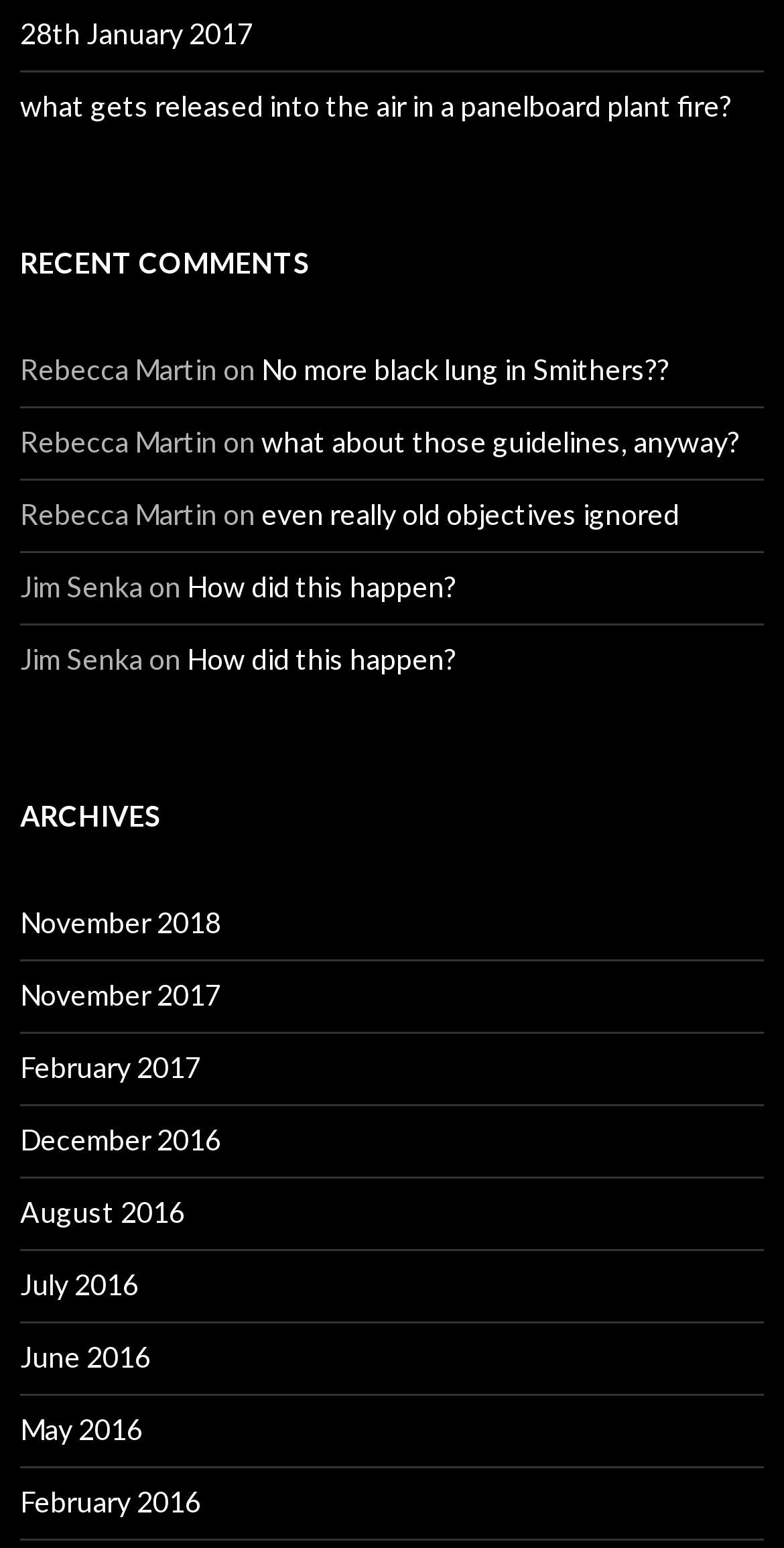Determine the bounding box coordinates of the element that should be clicked to execute the following command: "check archives from November 2018".

[0.026, 0.585, 0.282, 0.607]